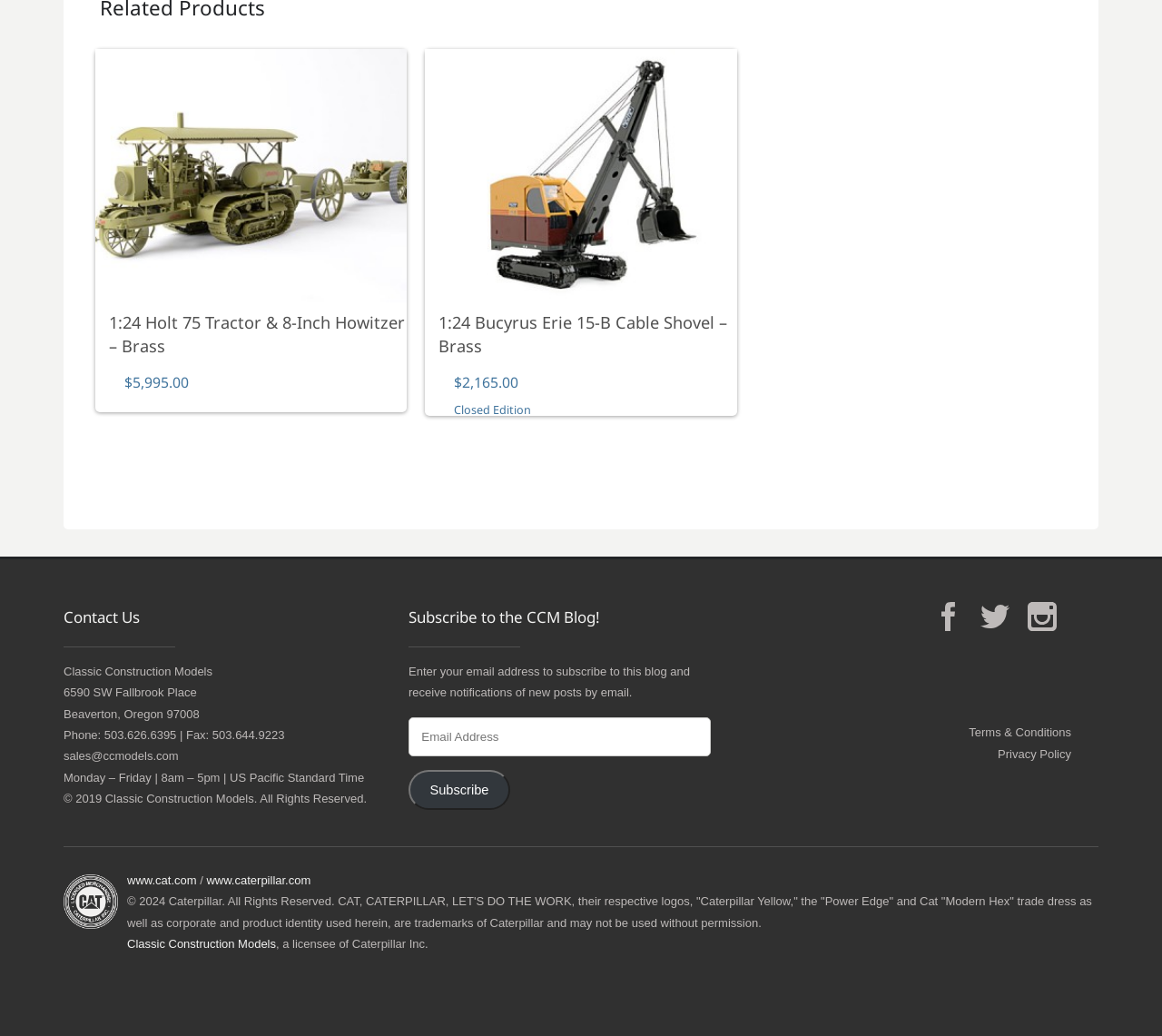Respond to the question below with a single word or phrase: What social media platforms are available?

Facebook, Twitter, Instagram